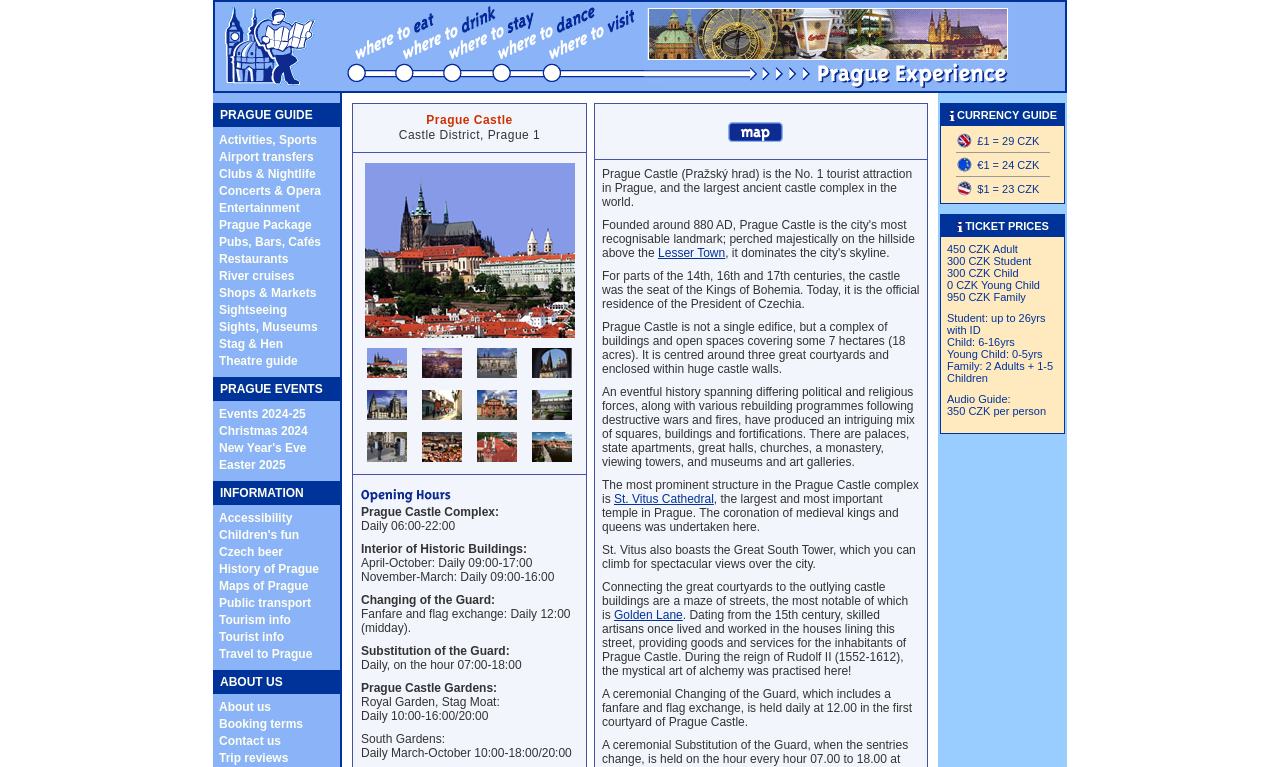Please identify the bounding box coordinates of the clickable element to fulfill the following instruction: "Read the 'What You Don’t Learn About Women Beauty Jennifer Might Surprise You' post". The coordinates should be four float numbers between 0 and 1, i.e., [left, top, right, bottom].

None